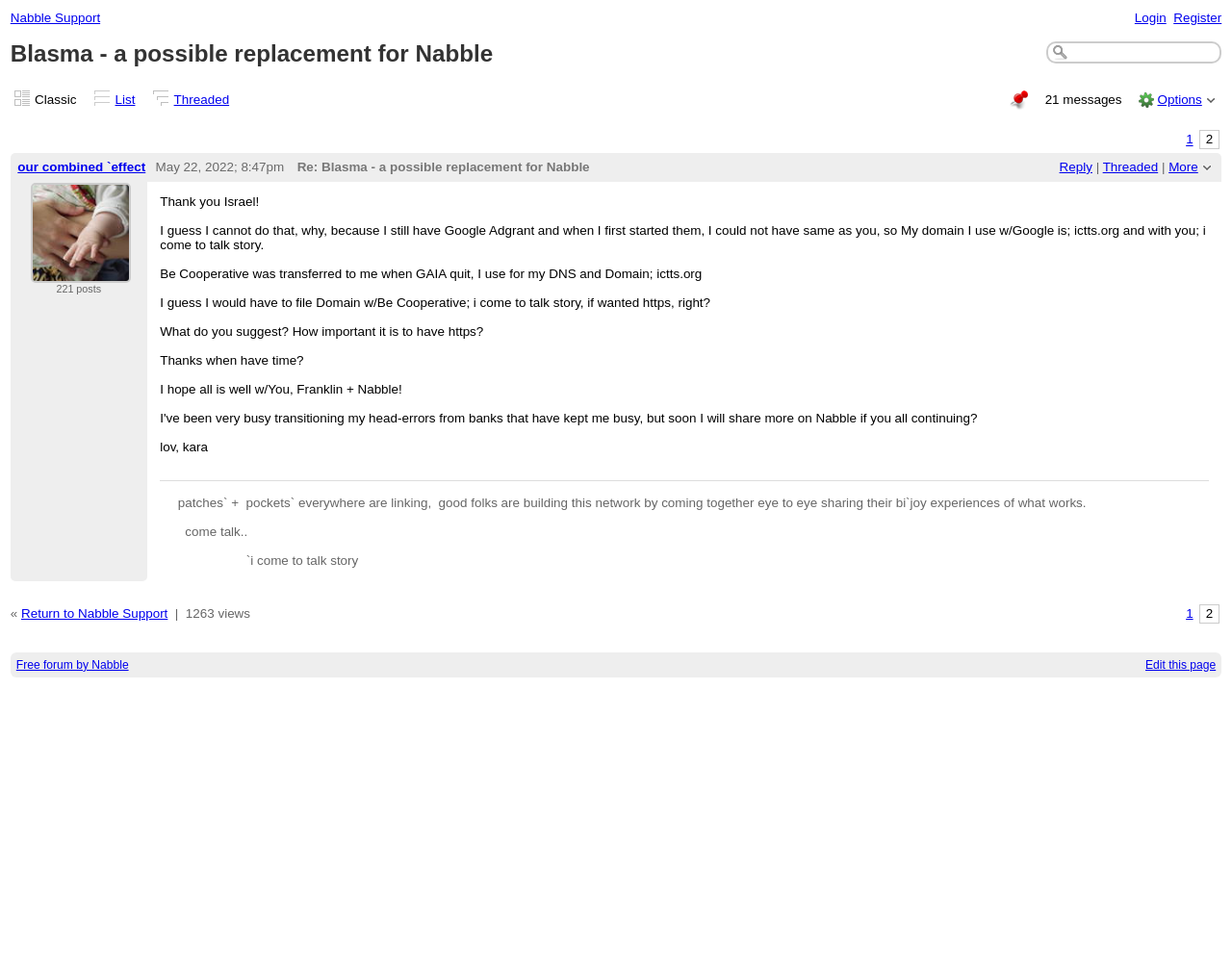Answer the question below using just one word or a short phrase: 
What is the name of the person who wrote the first message?

kara